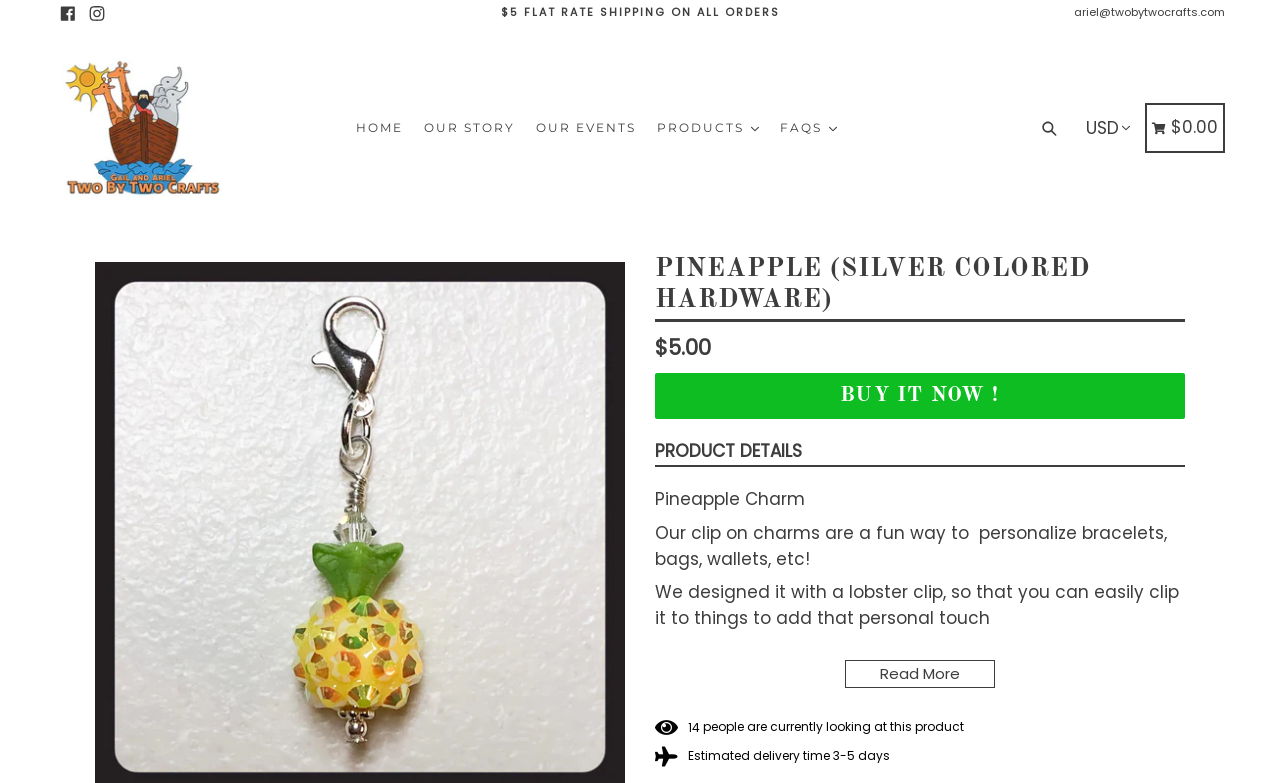Show the bounding box coordinates of the element that should be clicked to complete the task: "Click on Facebook link".

[0.043, 0.006, 0.063, 0.027]